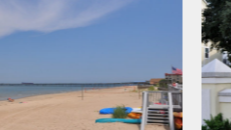Give a concise answer using only one word or phrase for this question:
Is the beach crowded in the image?

No